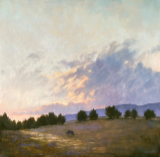Offer an in-depth caption of the image, mentioning all notable aspects.

This artwork captures a serene landscape at dusk, showcasing soft pastel hues that blend into one another as the sun sets behind rolling hills. The sky is filled with delicate clouds that reflect the warm light, creating an inviting atmosphere. In the foreground, a gentle expanse of grass is dotted with silhouetted trees, their dark outlines adding depth to the composition. The tranquil scene invites viewers to immerse themselves in the natural beauty, reflecting the charm of Rappahannock County, a celebrated location known for its fine art and picturesque countryside. This piece embodies the spirit of the in-person Fall Art Tour, where visitors can explore local artists' works and enjoy the scenic landscapes of Virginia.